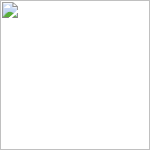What is the price of each T-shirt?
Use the image to give a comprehensive and detailed response to the question.

The caption explicitly mentions that the T-shirts are available for purchase at $25 each.